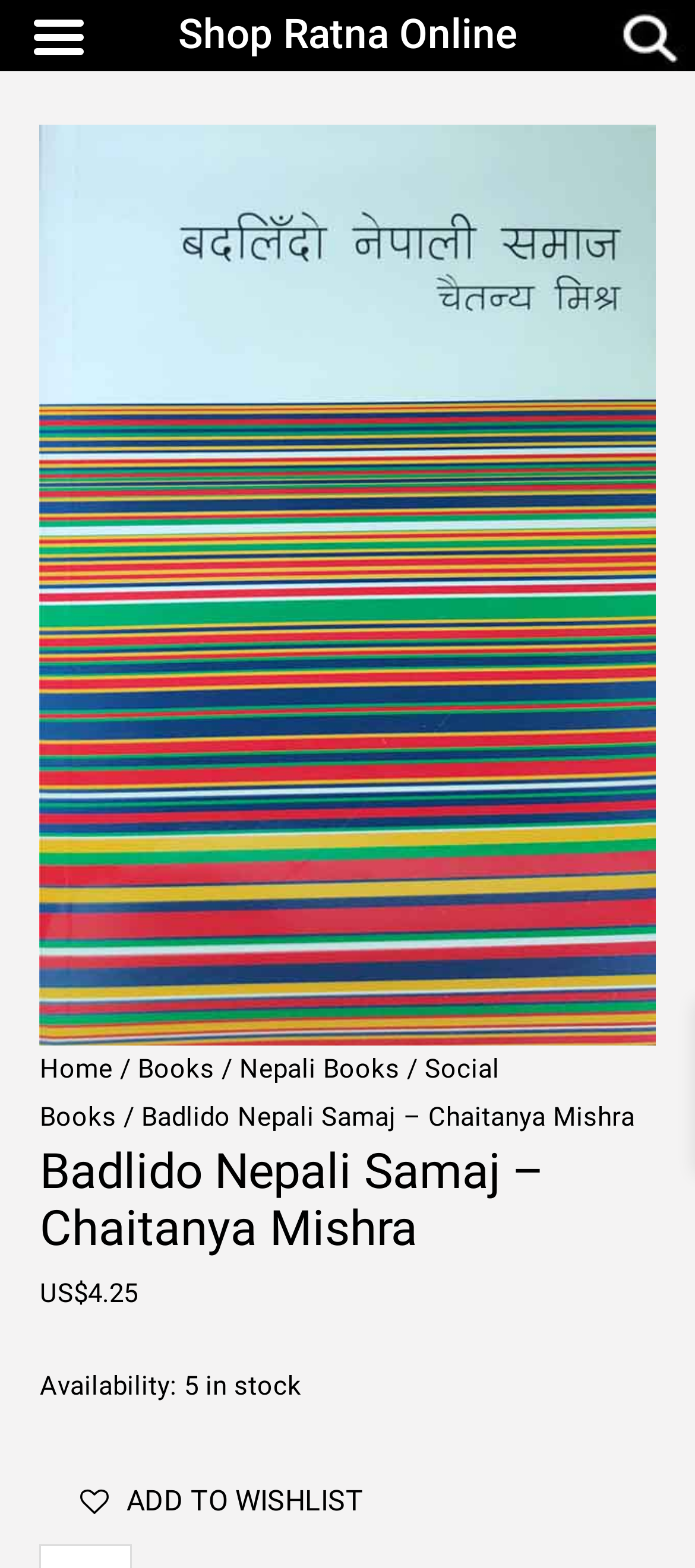Please provide a brief answer to the question using only one word or phrase: 
What is the price of the book?

US$ 4.25